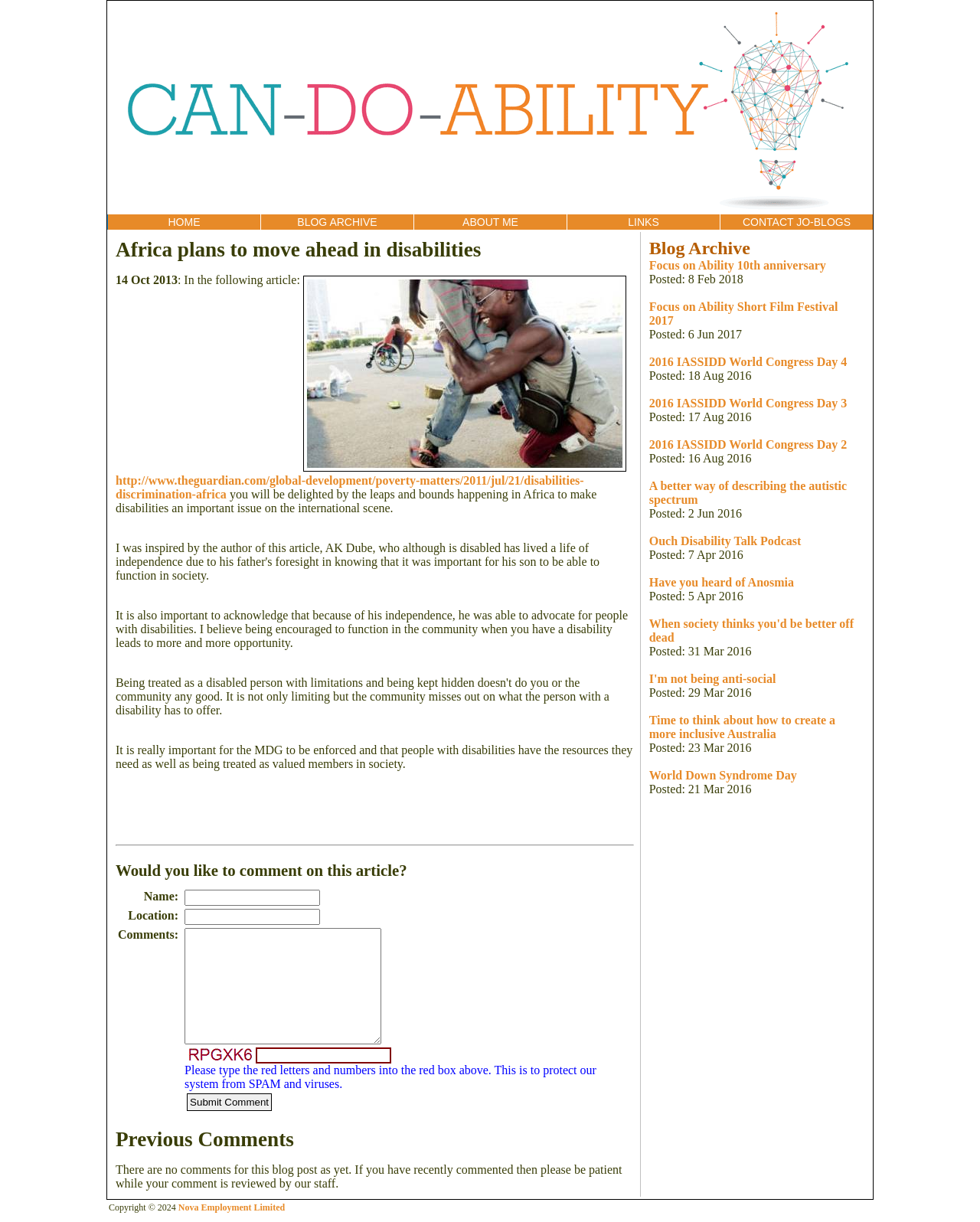Provide a single word or phrase to answer the given question: 
What is the main topic of this blog post?

Disabilities in Africa